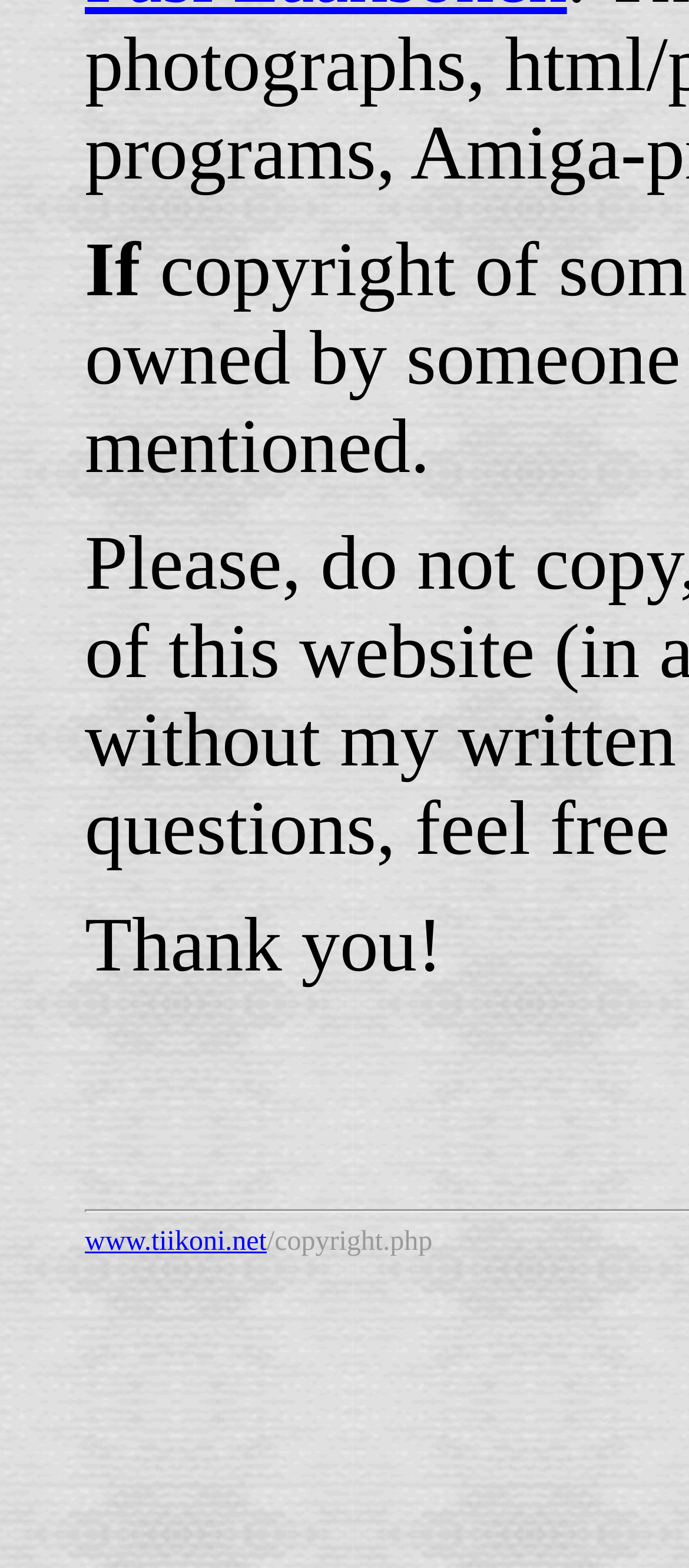Locate the UI element described as follows: "Contact". Return the bounding box coordinates as four float numbers between 0 and 1 in the order [left, top, right, bottom].

None